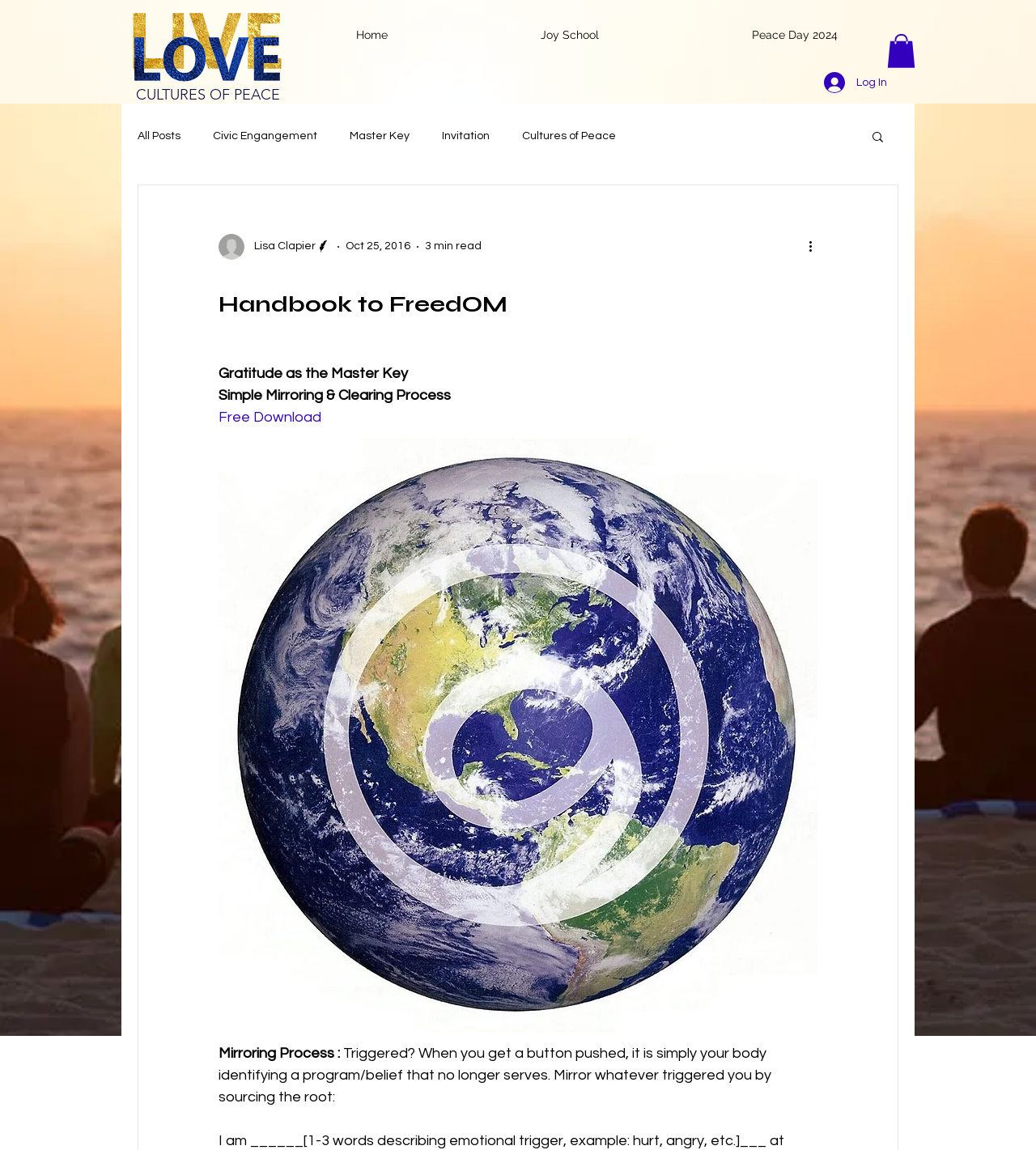Explain the webpage in detail, including its primary components.

The webpage is titled "Handbook to FreedOM" and has a navigation menu at the top with links to "Home", "Joy School", and "Peace Day 2024". To the right of the navigation menu is a "Log In" button with an accompanying image. Below the navigation menu, there are three images aligned horizontally, labeled "Live.png", "Love.png", and a heading "CULTURES OF PEACE".

On the left side of the page, there is a blog navigation menu with links to "All Posts", "Civic Engangement", "Master Key", "Invitation", and "Cultures of Peace". Below the blog navigation menu, there is a "Search" button with an accompanying image.

In the main content area, there is a heading "Handbook to FreedOM" followed by a series of text elements. The first text element reads "Gratitude as the Master Key", followed by "Simple Mirroring & Clearing Process" and a "Free Download" link. Below these text elements, there is a long paragraph of text that discusses the mirroring process, triggered by a button push, and how it relates to identifying and sourcing the root of a program or belief that no longer serves.

To the right of the main content area, there is a section with a writer's picture, accompanied by the writer's name "Lisa Clapier" and a description "Writer". Below the writer's information, there is a date "Oct 25, 2016" and a "3 min read" label. There is also a "More actions" button with an accompanying image.

At the bottom of the page, there is a long text element that appears to be a continuation of the main content, discussing the mirroring process in more detail.